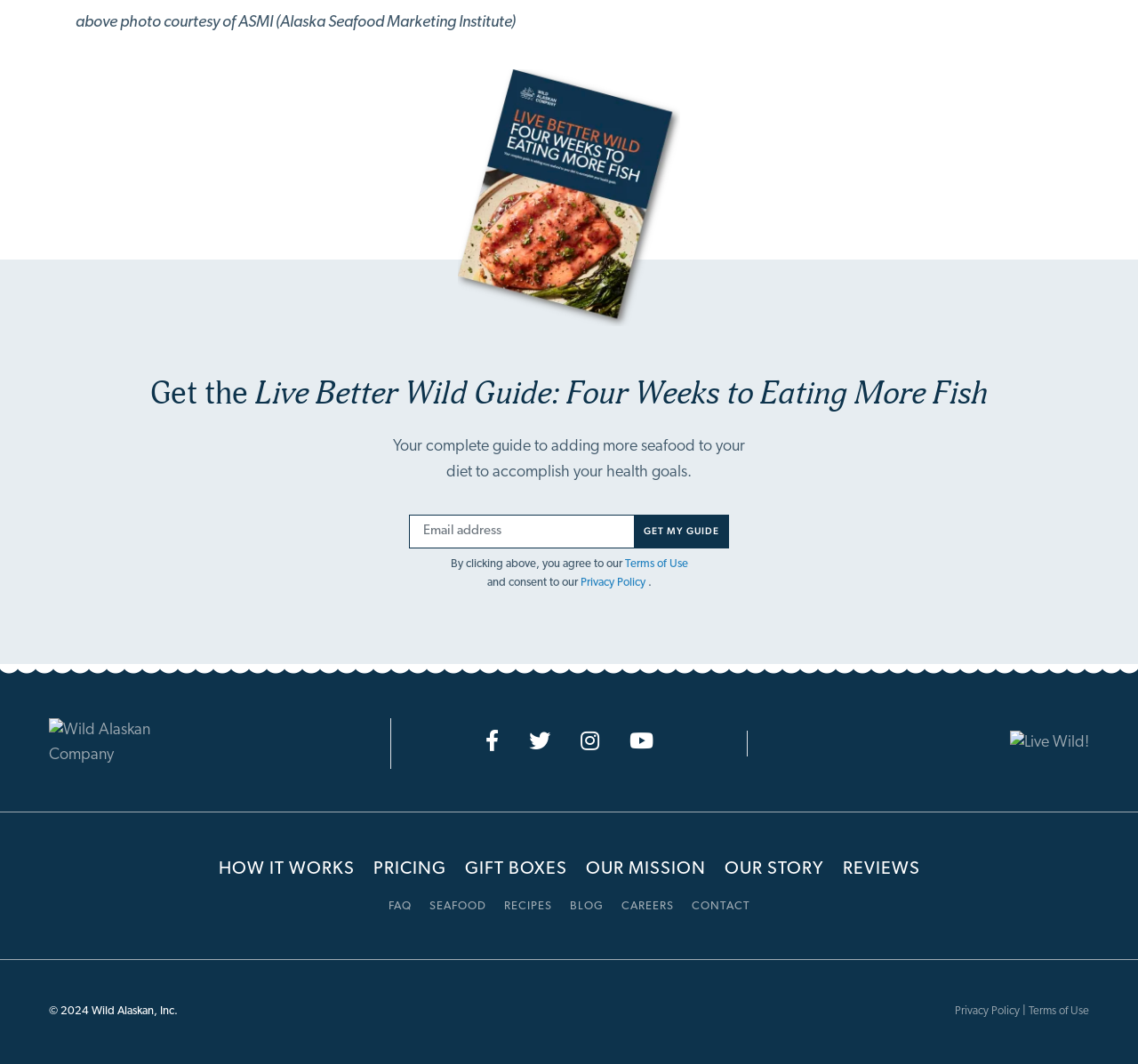Find the bounding box coordinates of the clickable element required to execute the following instruction: "Enter email address". Provide the coordinates as four float numbers between 0 and 1, i.e., [left, top, right, bottom].

[0.359, 0.483, 0.557, 0.515]